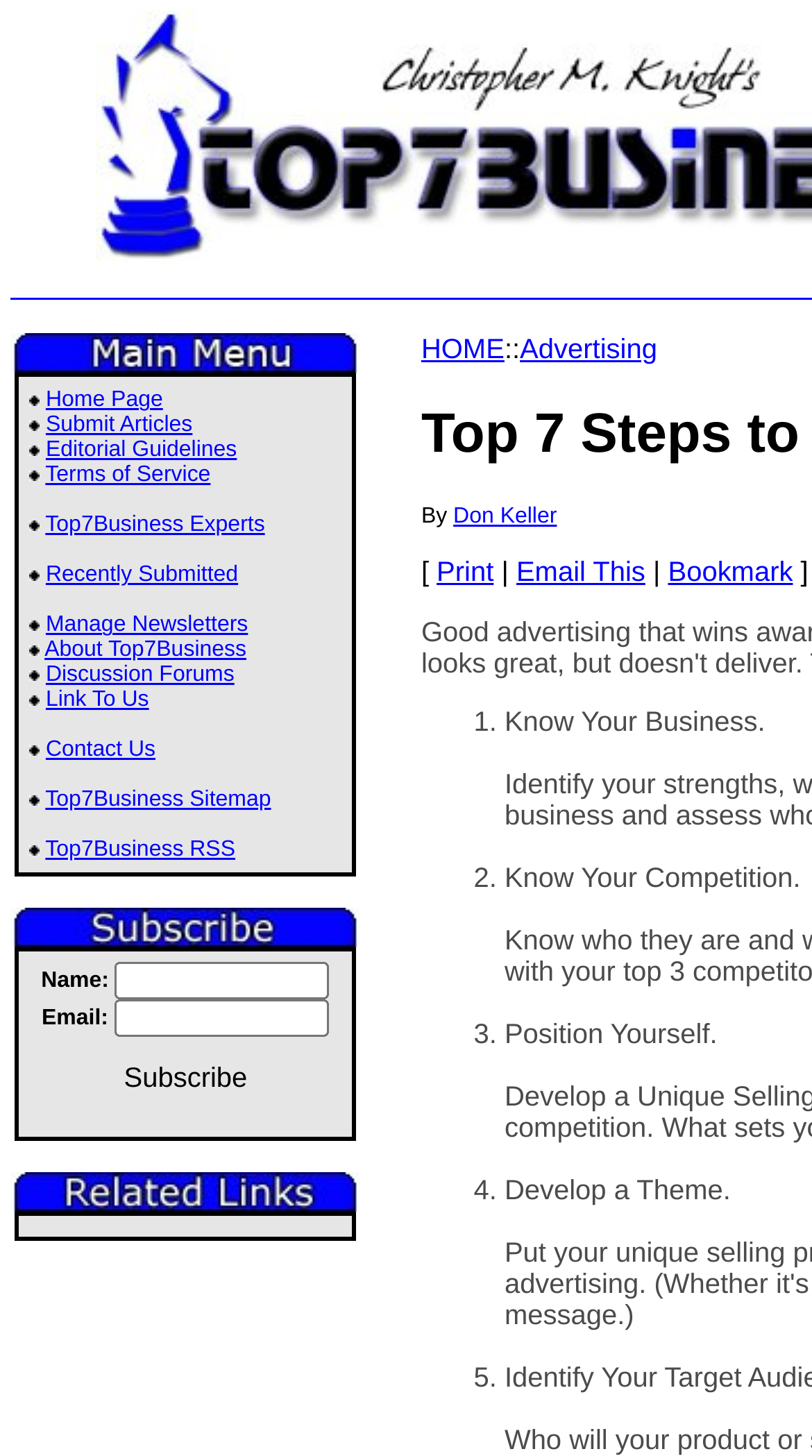Predict the bounding box coordinates of the UI element that matches this description: "April 29, 2024". The coordinates should be in the format [left, top, right, bottom] with each value between 0 and 1.

None